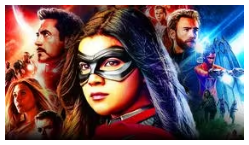Summarize the image with a detailed description that highlights all prominent details.

The image showcases a vibrant and dynamic montage featuring key characters from the Marvel Cinematic Universe (MCU), with a prominent focus on Ms. Marvel, the titular character. She is depicted front and center, wearing her characteristic costume and mask, which symbolizes her superhero identity. Surrounding her are various iconic figures from the MCU, including heroes and villains, which highlights the interconnectedness of their stories and adventures.

The scene captures a blend of action and heroism, emphasizing themes of courage and representation, particularly with Ms. Marvel serving as a beacon for fans and a role model for diversity within the franchise. This imagery aligns with the anticipation building around her debut in the MCU, reflecting the excitement for her upcoming premiere on Disney+. The overall composition evokes a sense of adventure and camaraderie, inviting viewers to immerse themselves in the expansive universe of superhero narratives.